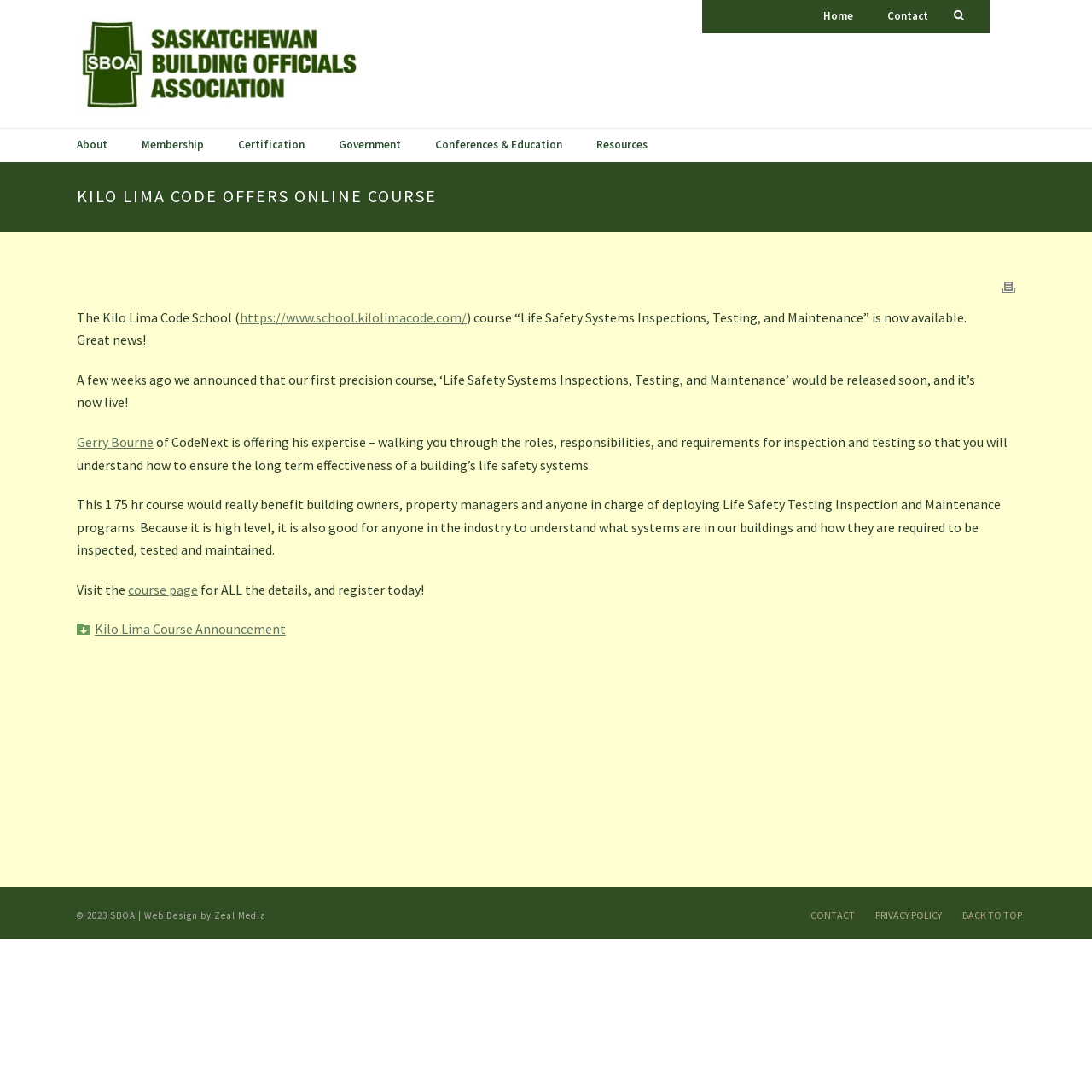Locate the bounding box coordinates of the clickable region to complete the following instruction: "Contact us."

[0.797, 0.0, 0.866, 0.03]